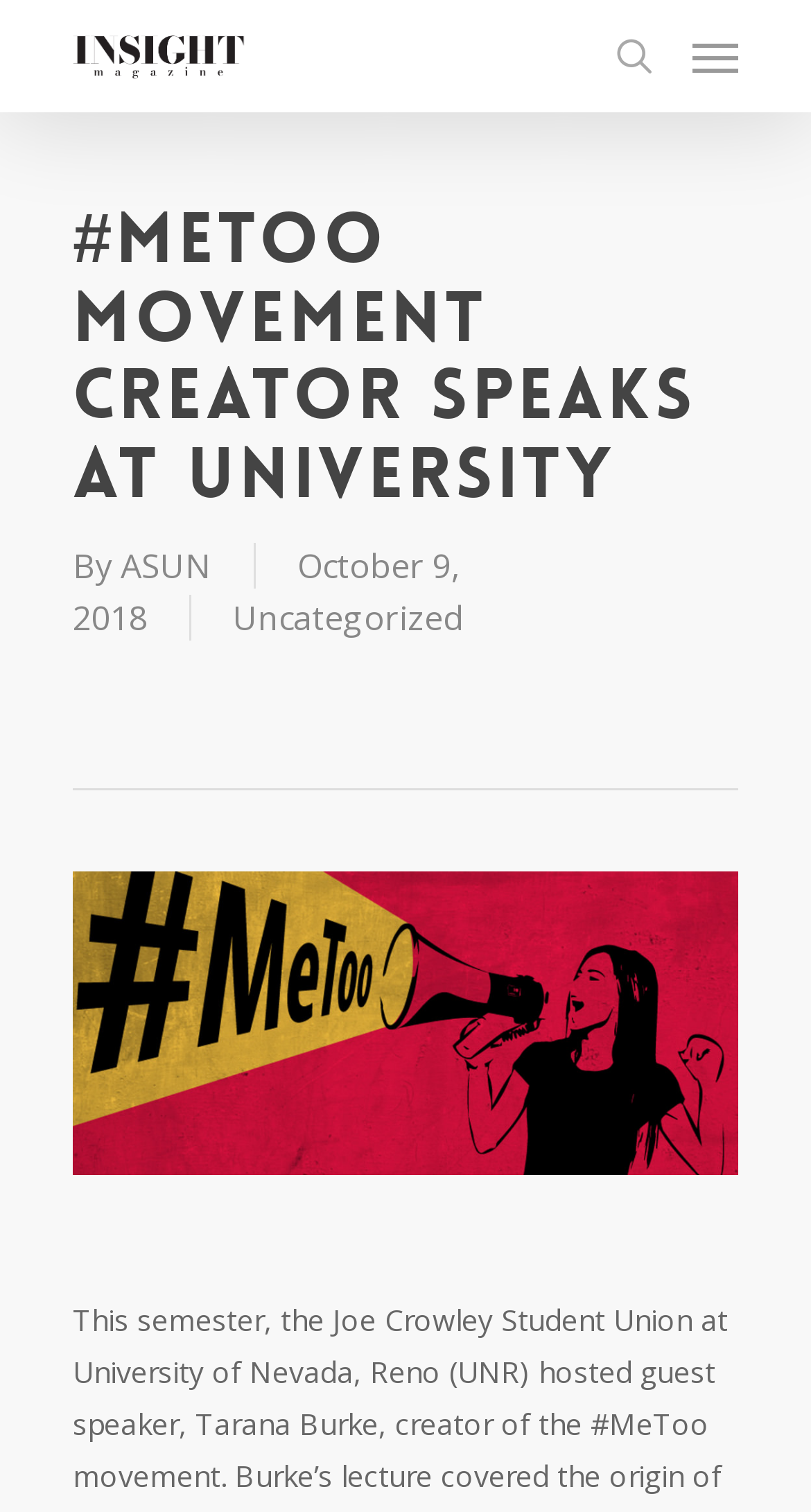Generate a detailed explanation of the webpage's features and information.

The webpage features a prominent heading that reads "#MeToo Movement Creator Speaks at University" at the top-left section of the page. Below this heading, there is a line of text that includes the author's name "By ASUN" and the date "October 9, 2018". 

To the right of the date, there is a link labeled "Uncategorized". At the very top of the page, there is a link to "Insight Magazine" accompanied by an image with the same name, positioned at the top-left corner. 

On the top-right corner, there are two links: one labeled "search" and another labeled "Navigation Menu" which is currently not expanded. 

The main content of the page is dominated by a large image of the "#MeToo banner" that spans across the entire width of the page, positioned below the heading and the author information.